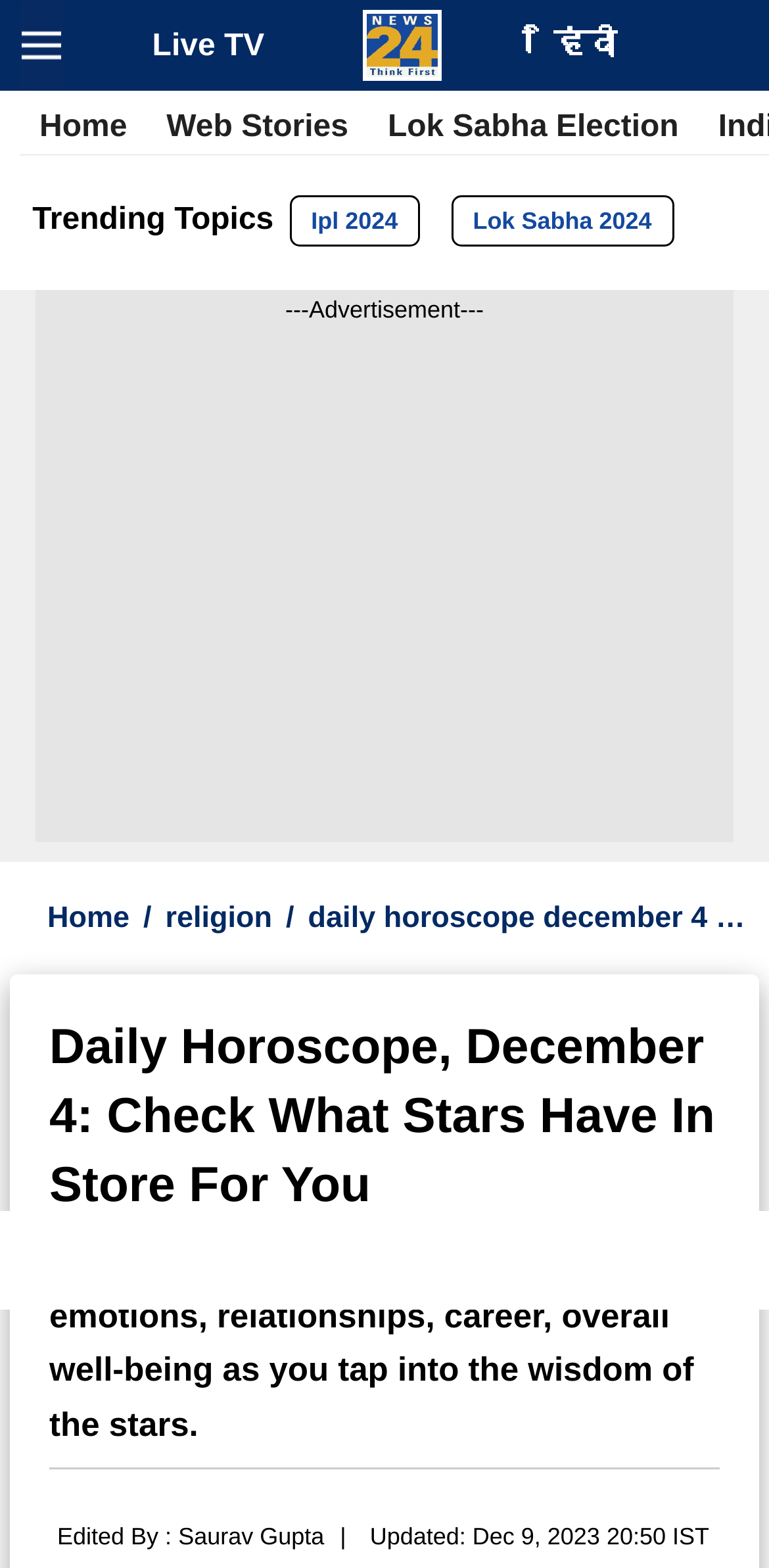Identify and provide the title of the webpage.

Daily Horoscope, December 4: Check What Stars Have In Store For You 